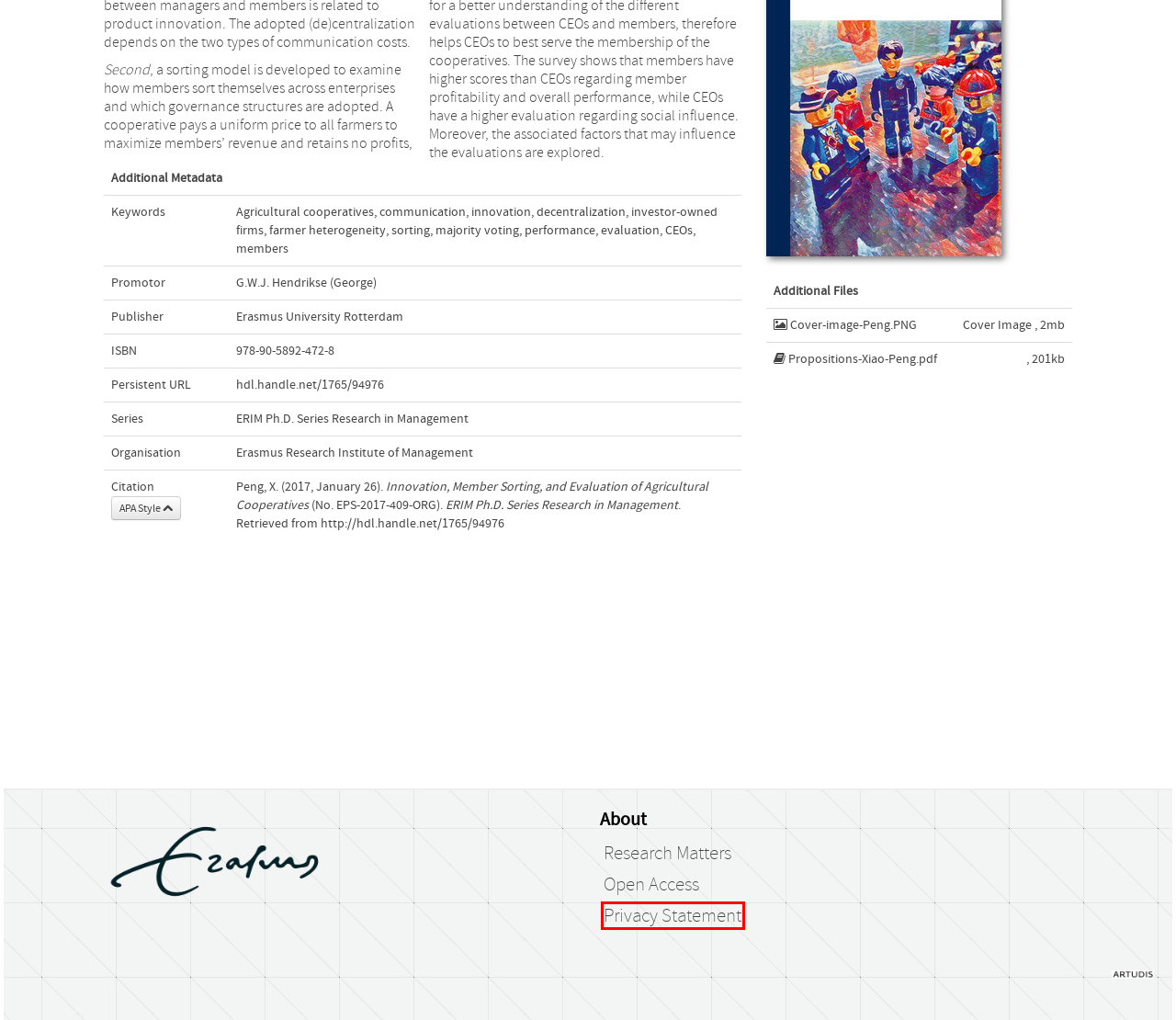You have been given a screenshot of a webpage, where a red bounding box surrounds a UI element. Identify the best matching webpage description for the page that loads after the element in the bounding box is clicked. Options include:
A. Redirecting
B. RePub, Erasmus University Repository:
  X. Peng (Xiao)
C. RePub, Erasmus University Repository:
  Erasmus Research Institute of Management
D. RePub, Erasmus University Repository
E. Artudis
F. RePub, Erasmus University Repository:
  G.W.J. Hendrikse (George)
G. Privacystatement Erasmus Universiteit Rotterdam (EUR) | Erasmus University Rotterdam
H. RePub, Erasmus University Repository:
  Erasmus University Rotterdam

G